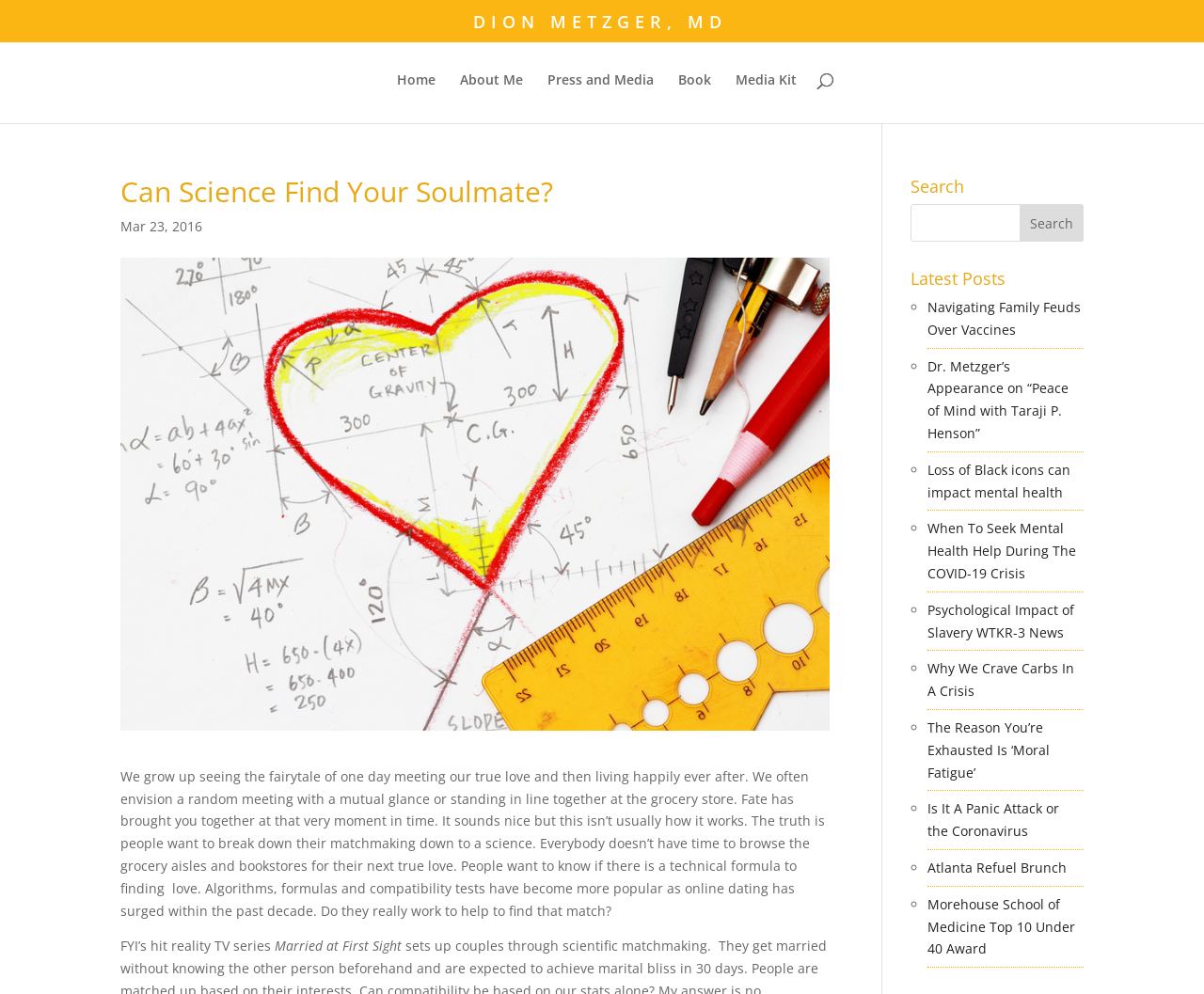Provide a brief response to the question using a single word or phrase: 
What is the format of the 'Latest Posts' section?

List